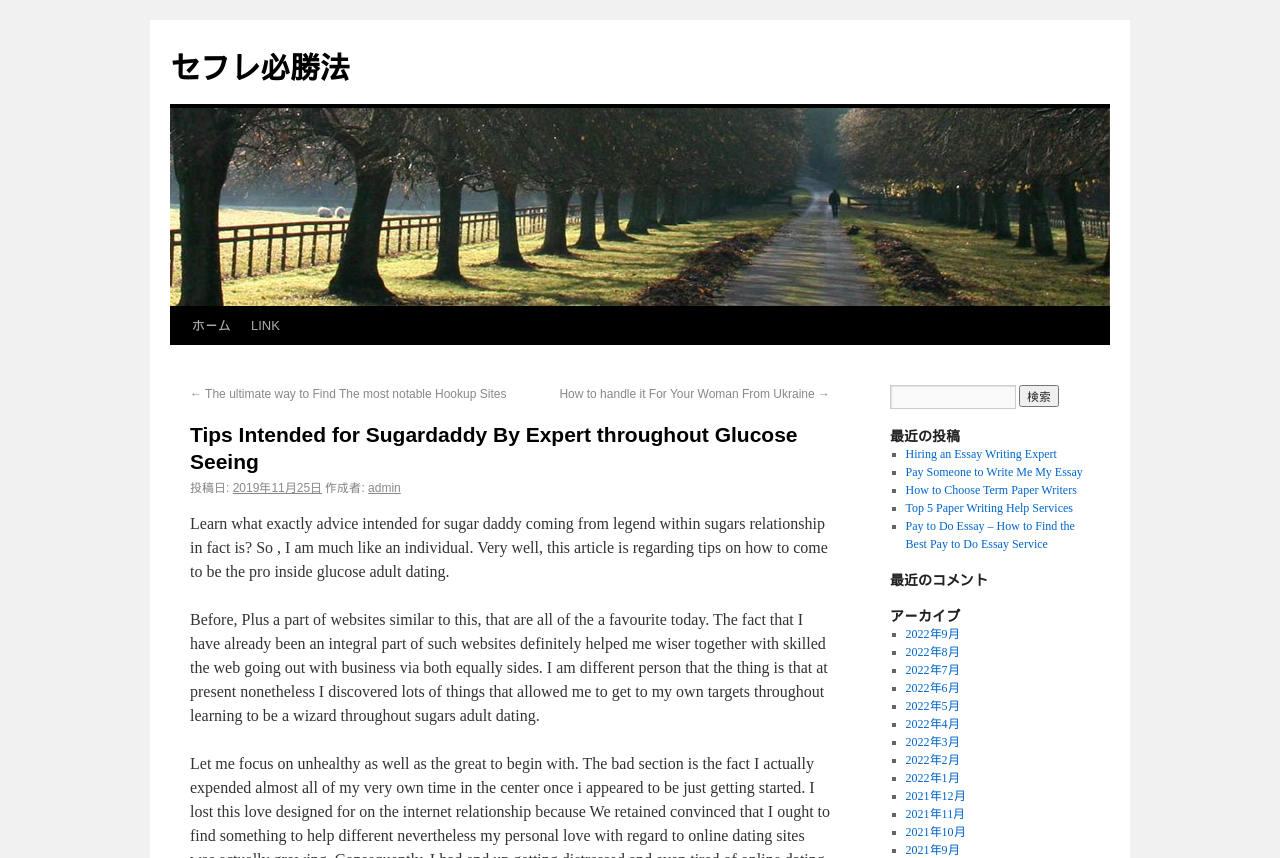Indicate the bounding box coordinates of the element that needs to be clicked to satisfy the following instruction: "Read the latest post". The coordinates should be four float numbers between 0 and 1, i.e., [left, top, right, bottom].

[0.707, 0.521, 0.826, 0.537]